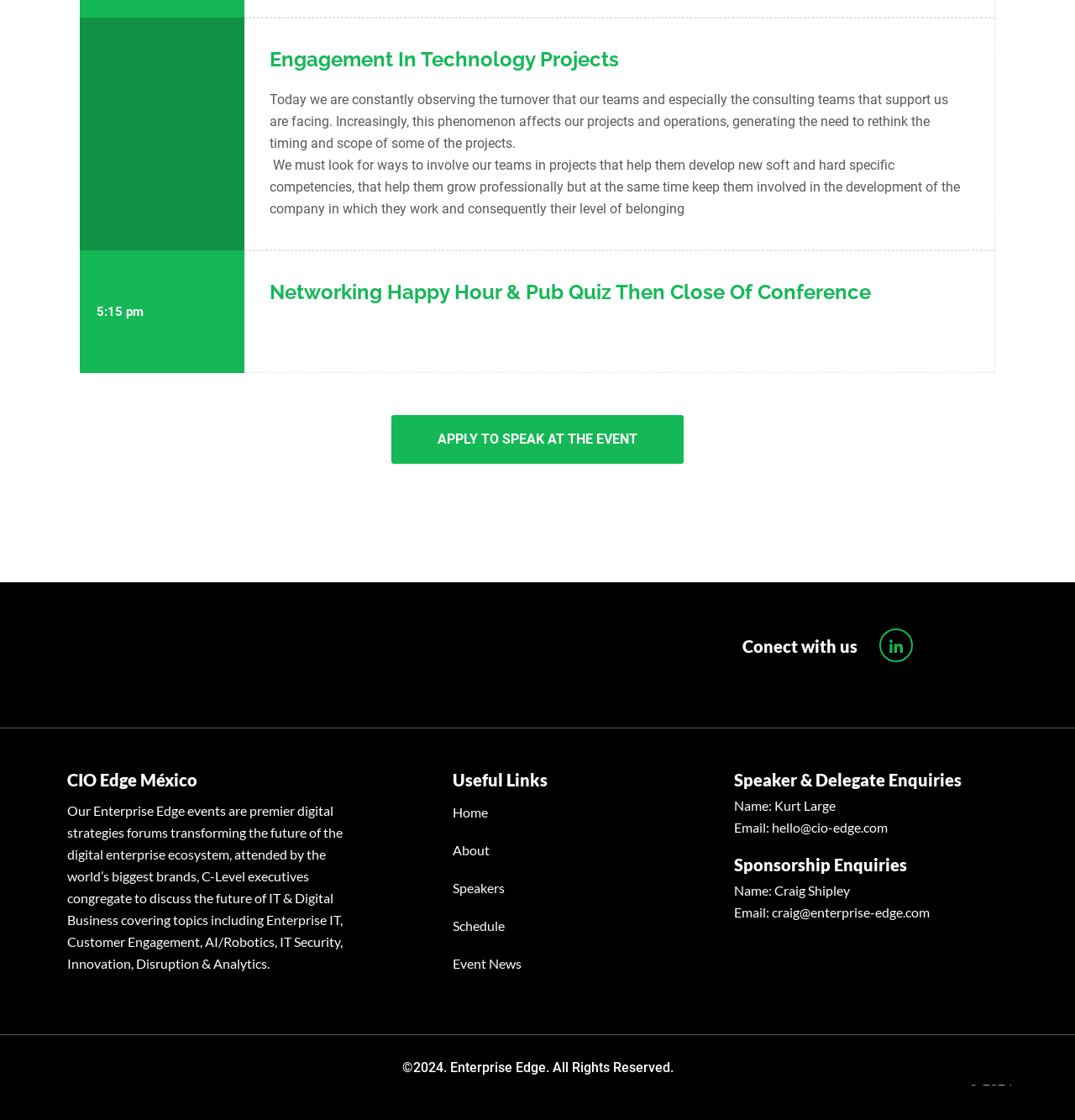Provide a one-word or one-phrase answer to the question:
What is the time of the Networking Happy Hour & Pub Quiz?

5:15 pm